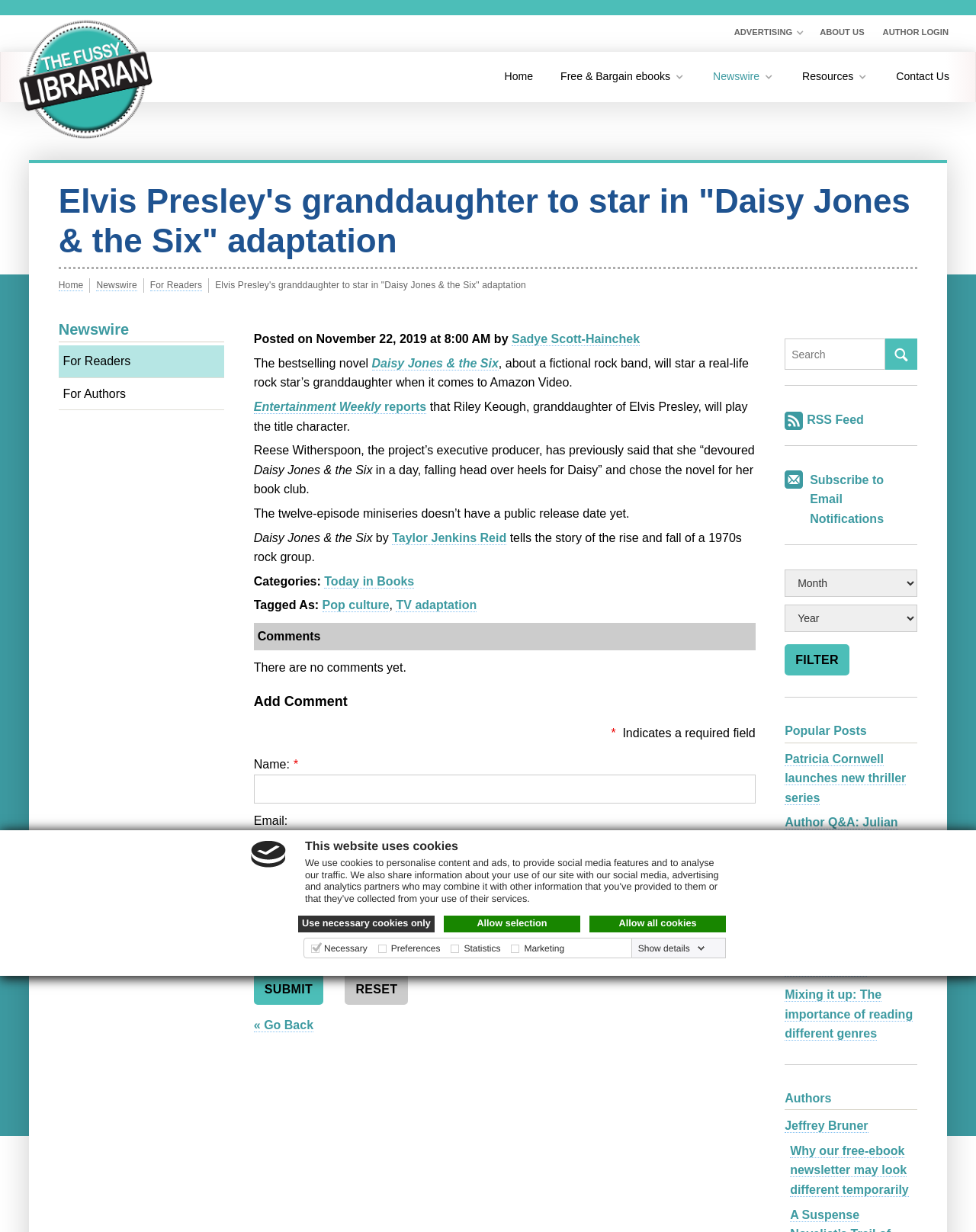Please indicate the bounding box coordinates for the clickable area to complete the following task: "Read more about the Pipeline Fellowship". The coordinates should be specified as four float numbers between 0 and 1, i.e., [left, top, right, bottom].

None